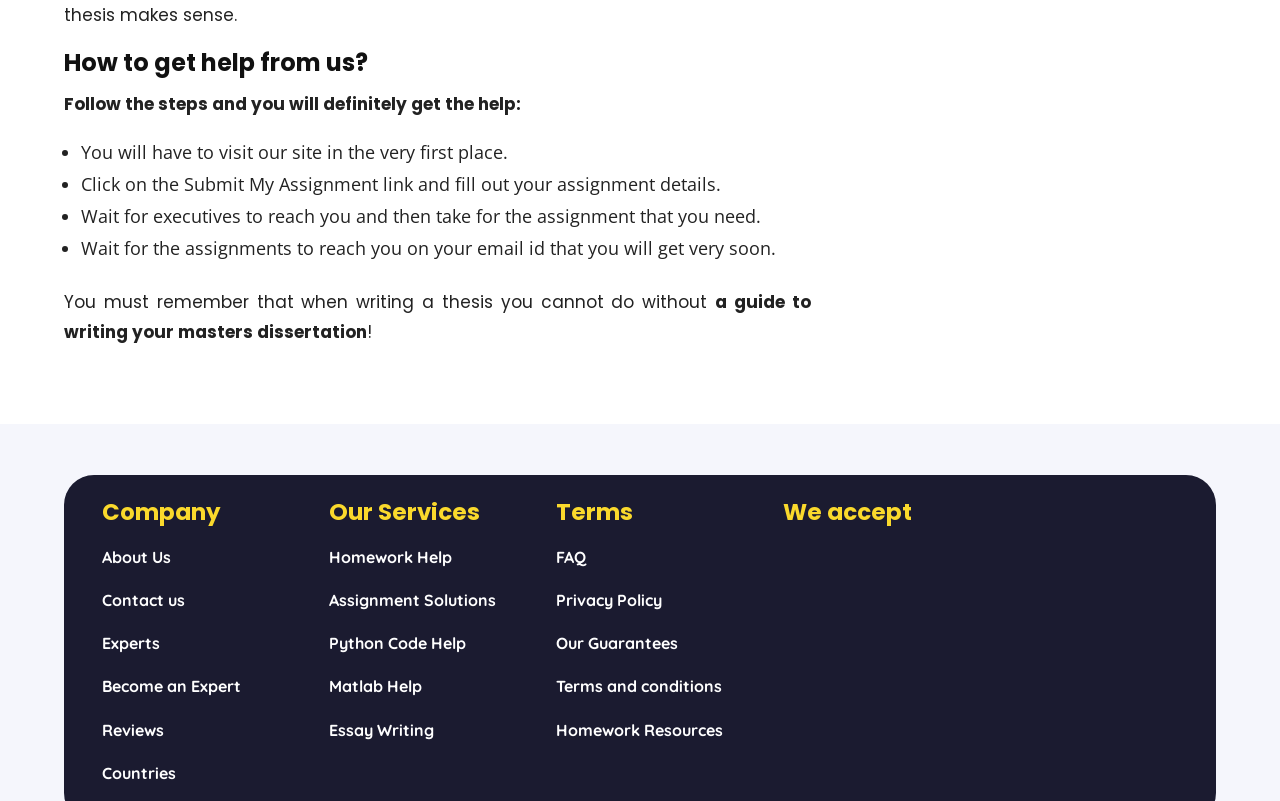Locate the UI element described by Python Code Help in the provided webpage screenshot. Return the bounding box coordinates in the format (top-left x, top-left y, bottom-right x, bottom-right y), ensuring all values are between 0 and 1.

[0.257, 0.791, 0.364, 0.815]